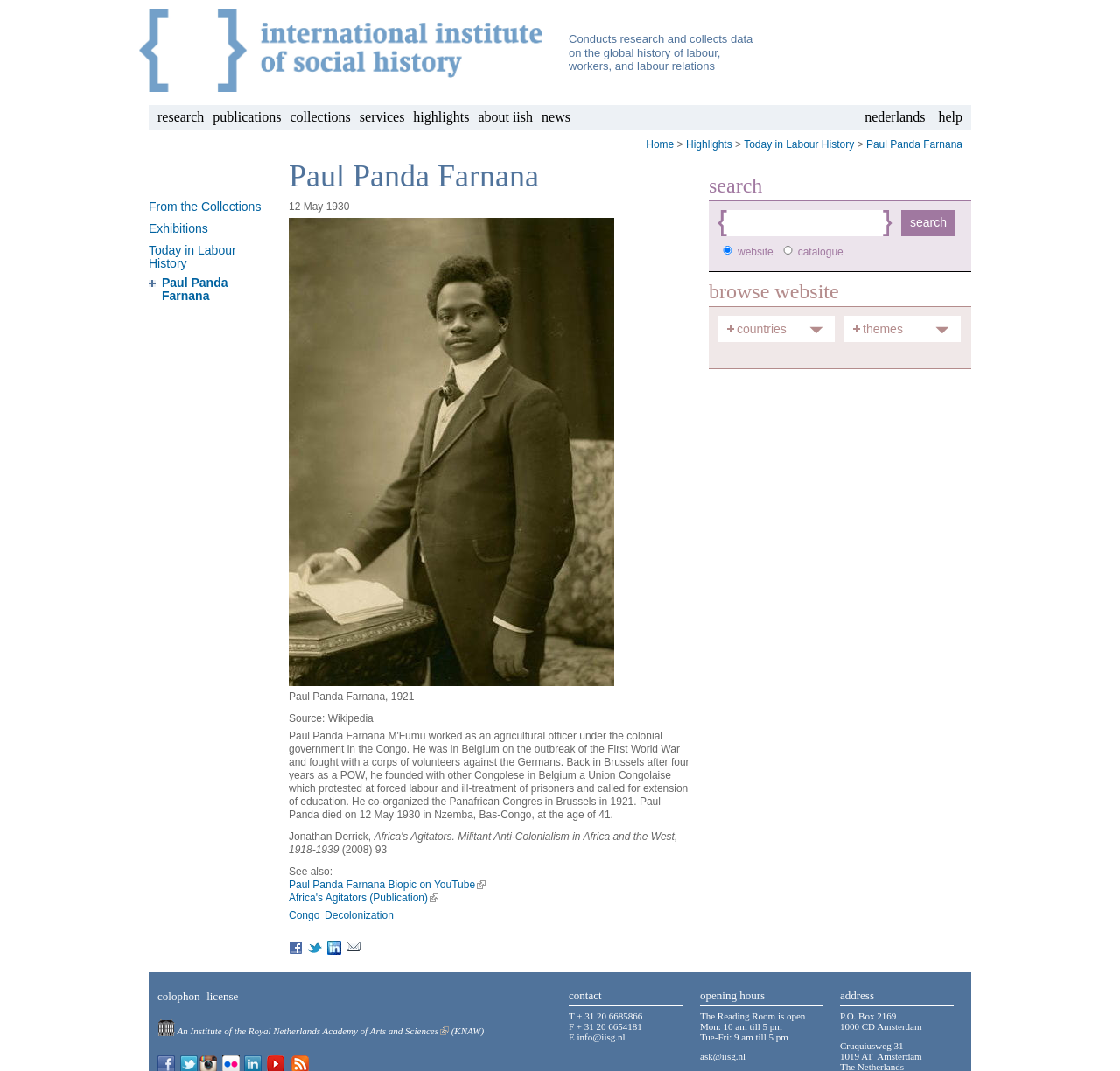Locate the bounding box coordinates of the area to click to fulfill this instruction: "Browse the 'collections' section". The bounding box should be presented as four float numbers between 0 and 1, in the order [left, top, right, bottom].

[0.251, 0.098, 0.313, 0.121]